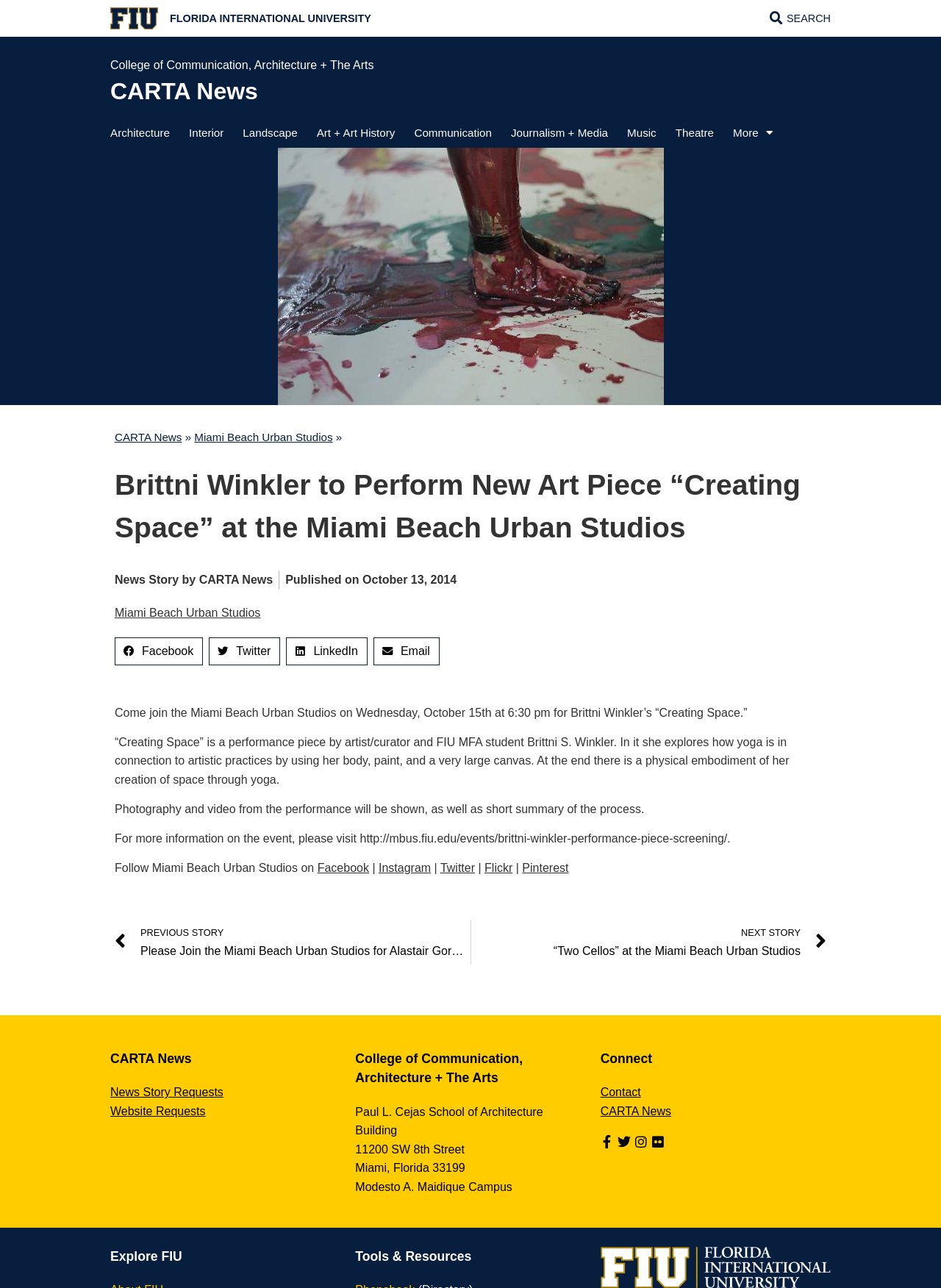What is the date of the event at the Miami Beach Urban Studios?
Provide a one-word or short-phrase answer based on the image.

October 15th